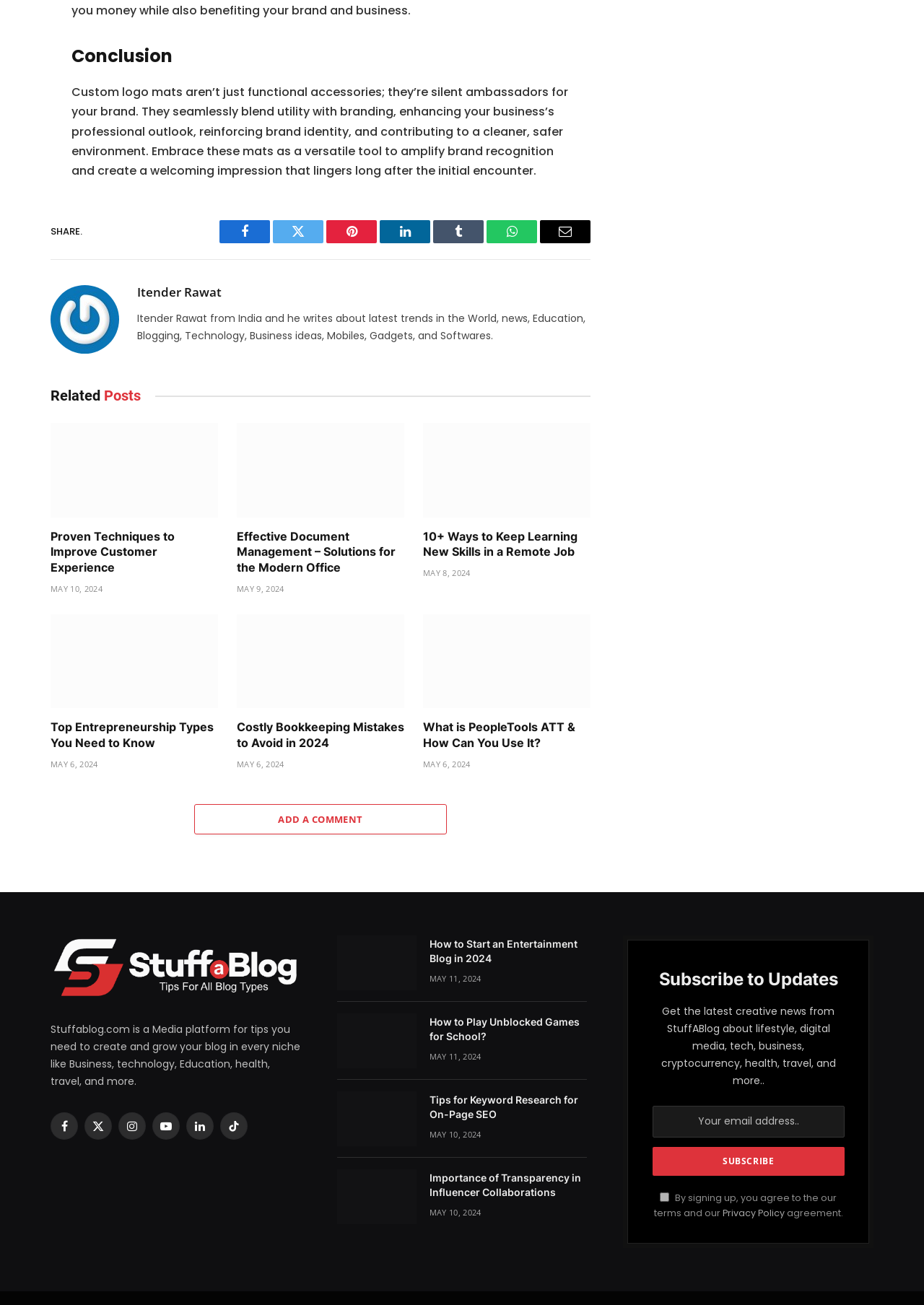Give a one-word or one-phrase response to the question:
What is the author's name?

Itender Rawat